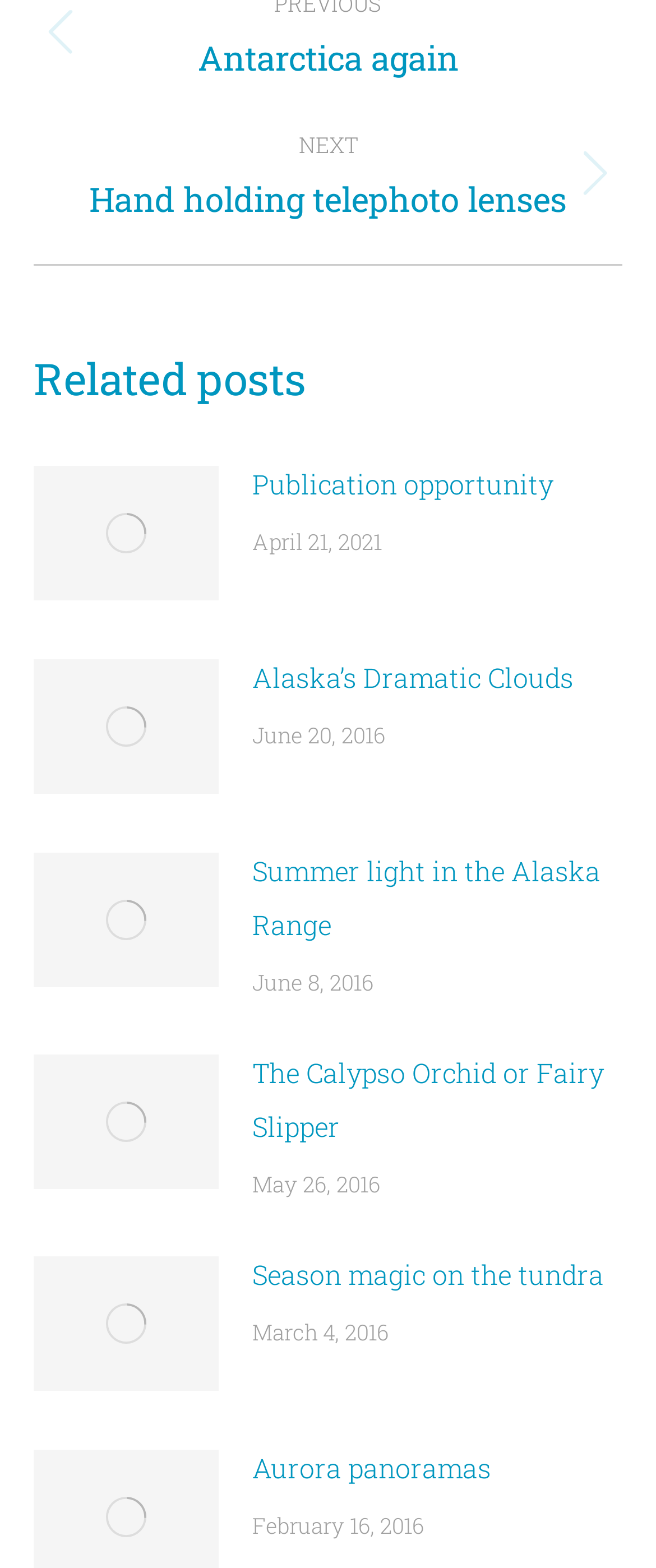Please specify the coordinates of the bounding box for the element that should be clicked to carry out this instruction: "Click on the 'Next post: Hand holding telephoto lenses' link". The coordinates must be four float numbers between 0 and 1, formatted as [left, top, right, bottom].

[0.051, 0.079, 0.949, 0.142]